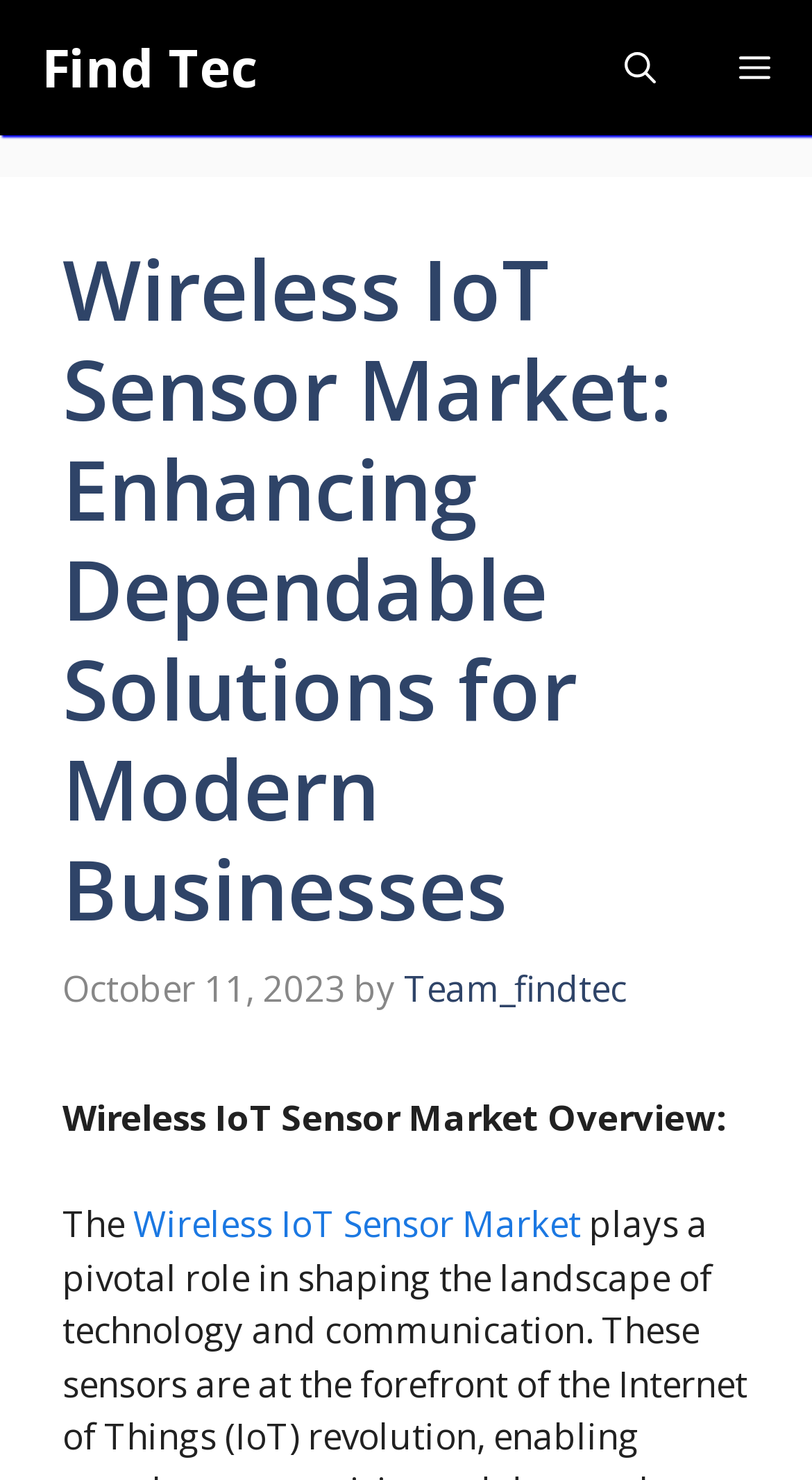What is the main title displayed on this webpage?

Wireless IoT Sensor Market: Enhancing Dependable Solutions for Modern Businesses